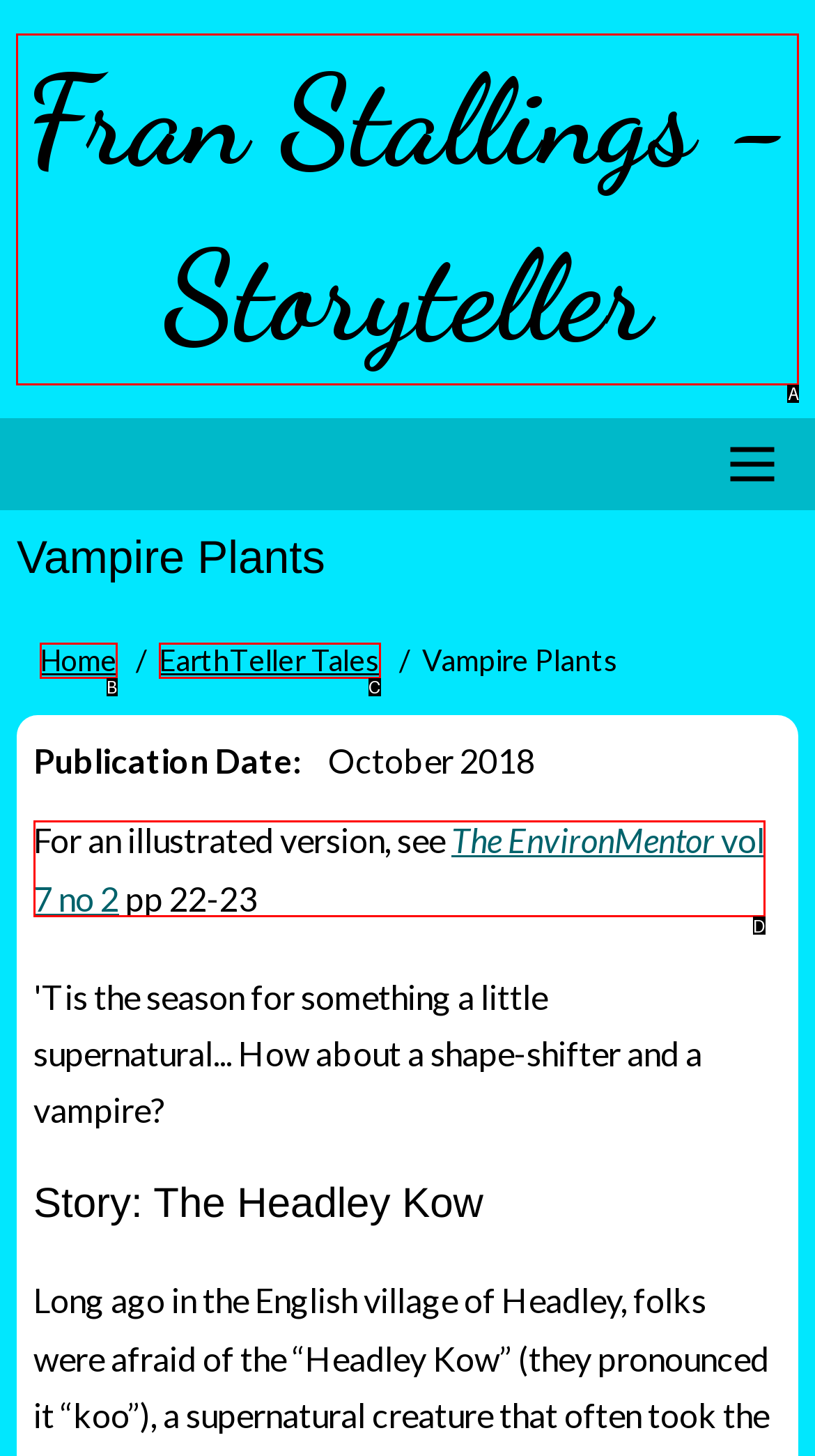Please provide the letter of the UI element that best fits the following description: Hire a car Roofbox
Respond with the letter from the given choices only.

None